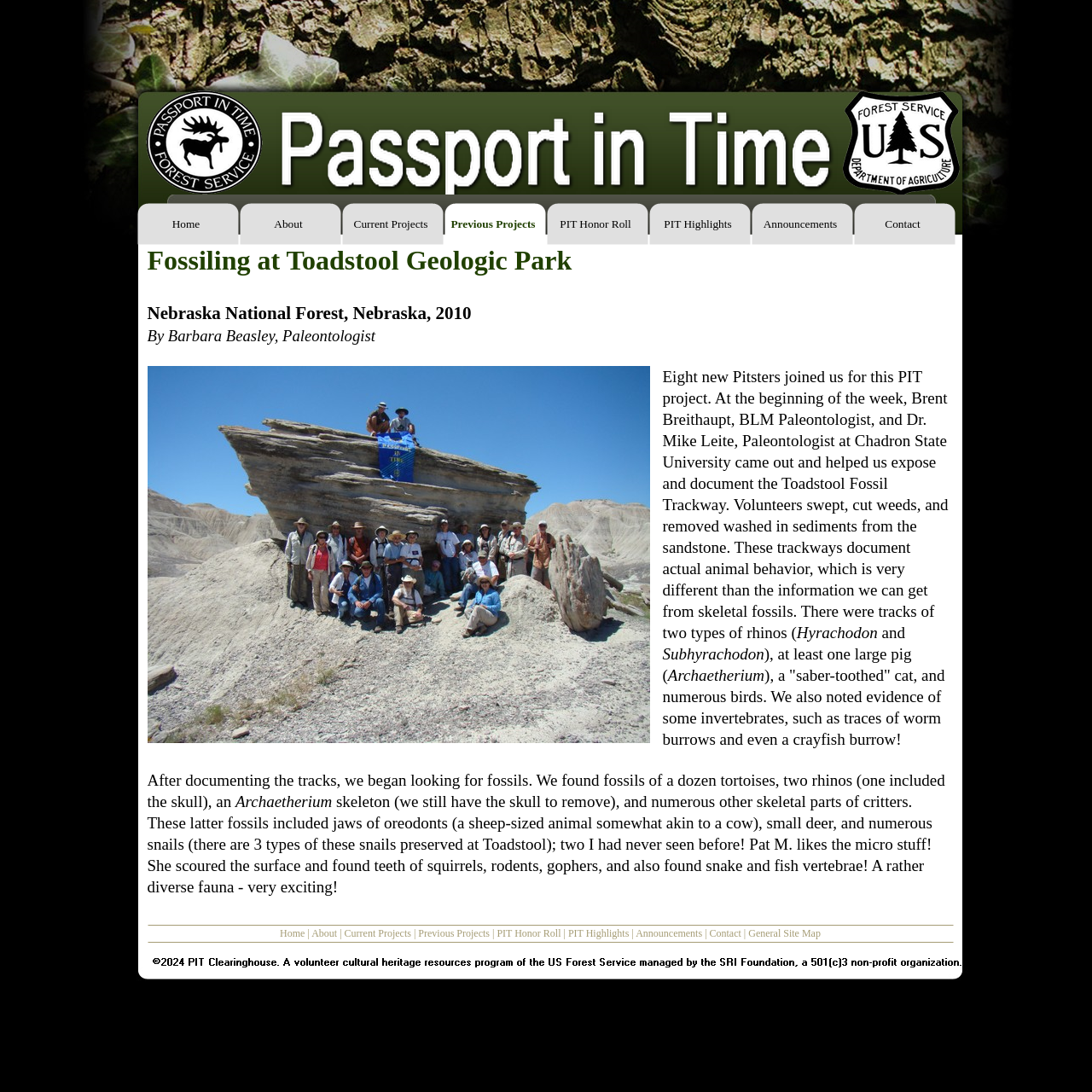Please use the details from the image to answer the following question comprehensively:
What is the name of the paleontologist who wrote the article?

I found the name of the paleontologist by looking at the StaticText element with the text 'By Barbara Beasley, Paleontologist'.